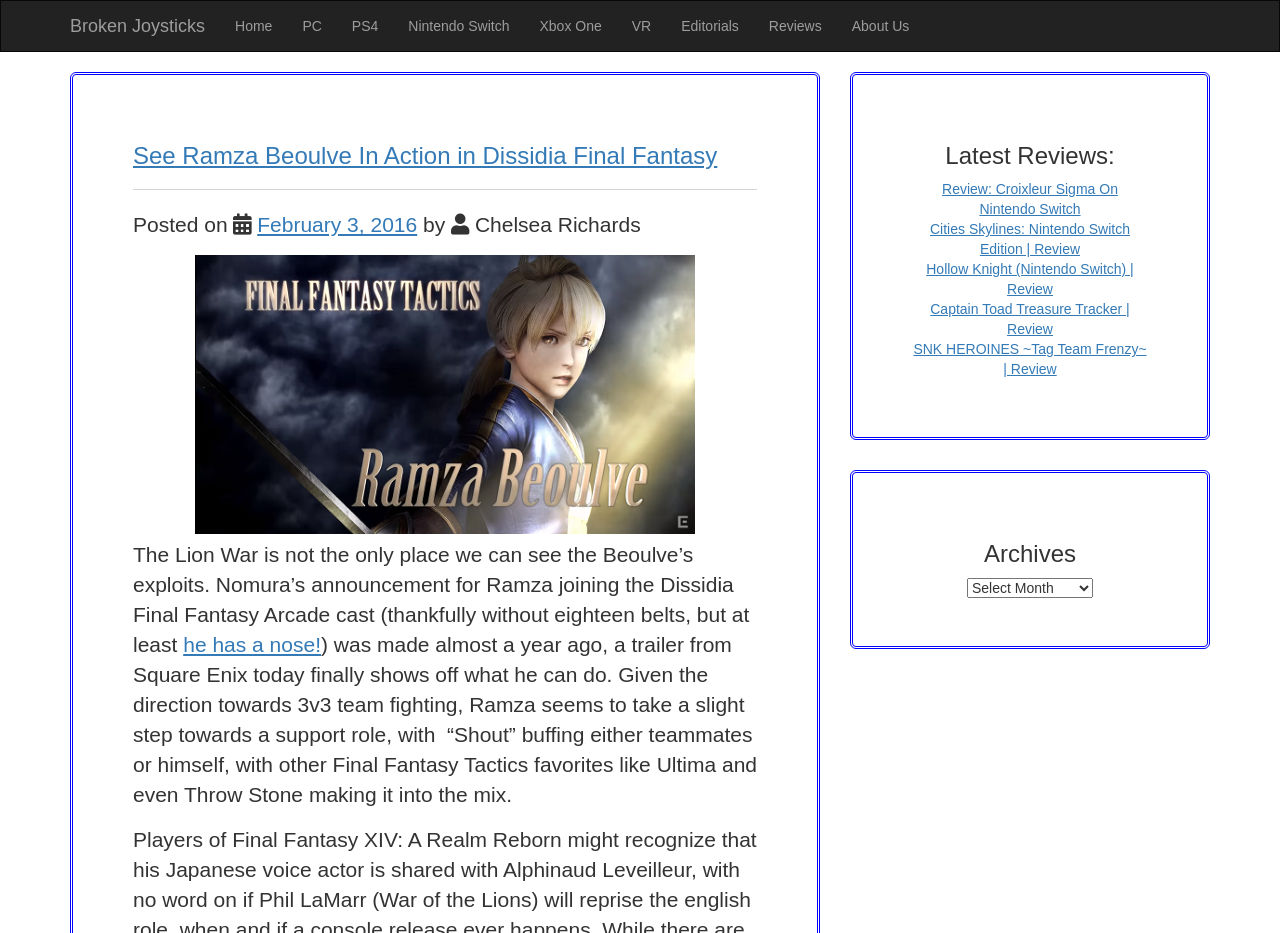Determine the bounding box coordinates of the clickable region to execute the instruction: "Read the article about Ramza Beoulve in Dissidia Final Fantasy". The coordinates should be four float numbers between 0 and 1, denoted as [left, top, right, bottom].

[0.104, 0.153, 0.591, 0.182]